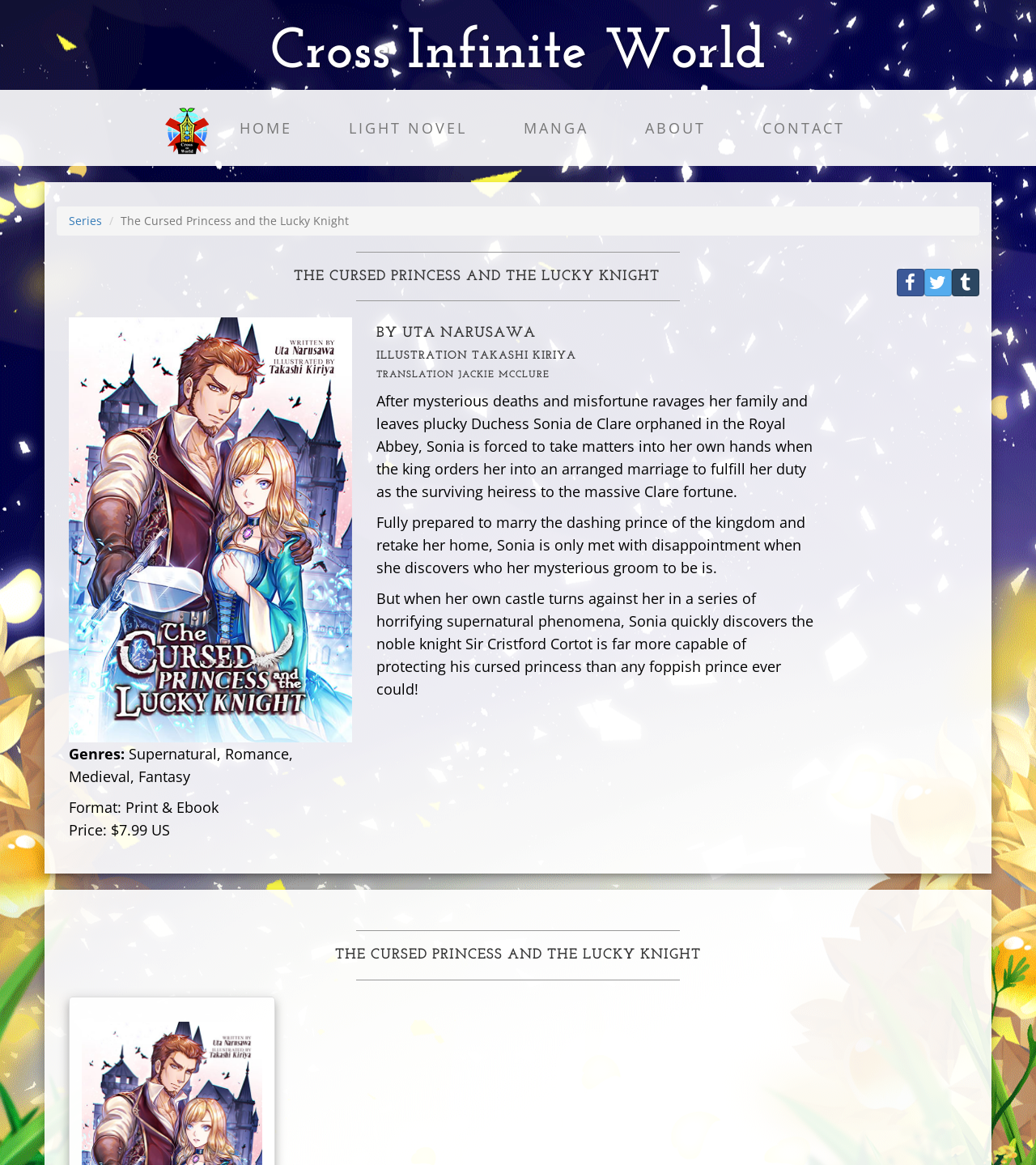Use a single word or phrase to answer the following:
What is the name of the illustrator?

Takashi Kiriya